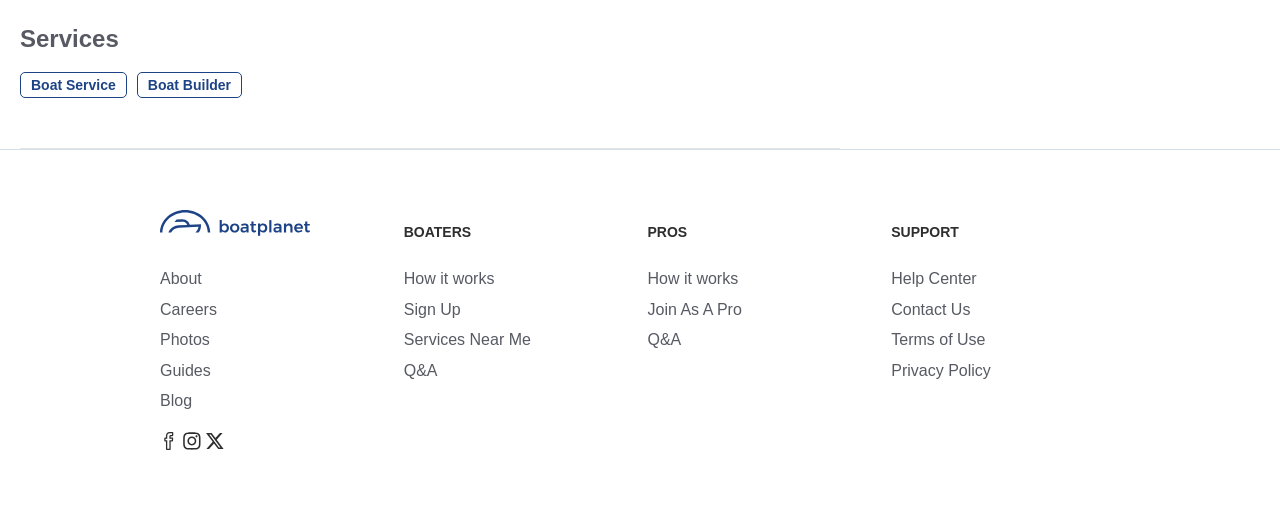Locate the bounding box coordinates of the clickable region necessary to complete the following instruction: "Click on Boat Service". Provide the coordinates in the format of four float numbers between 0 and 1, i.e., [left, top, right, bottom].

[0.024, 0.153, 0.09, 0.185]